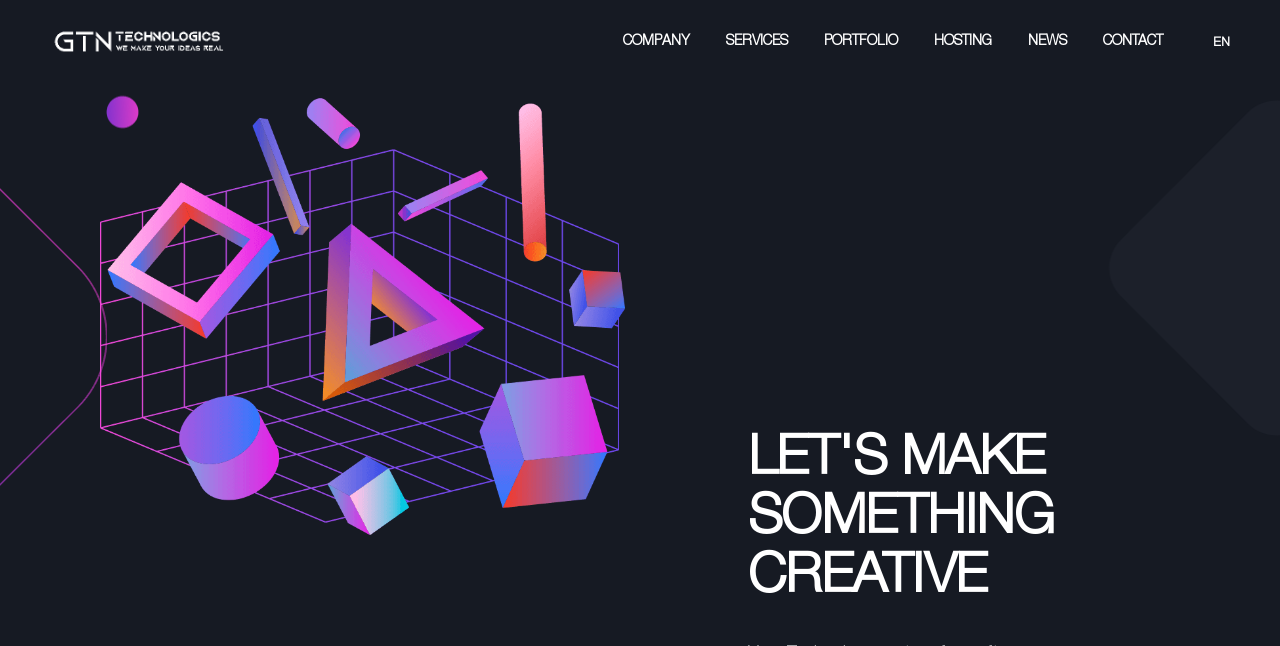Respond with a single word or phrase for the following question: 
How many links are in the top menu?

6